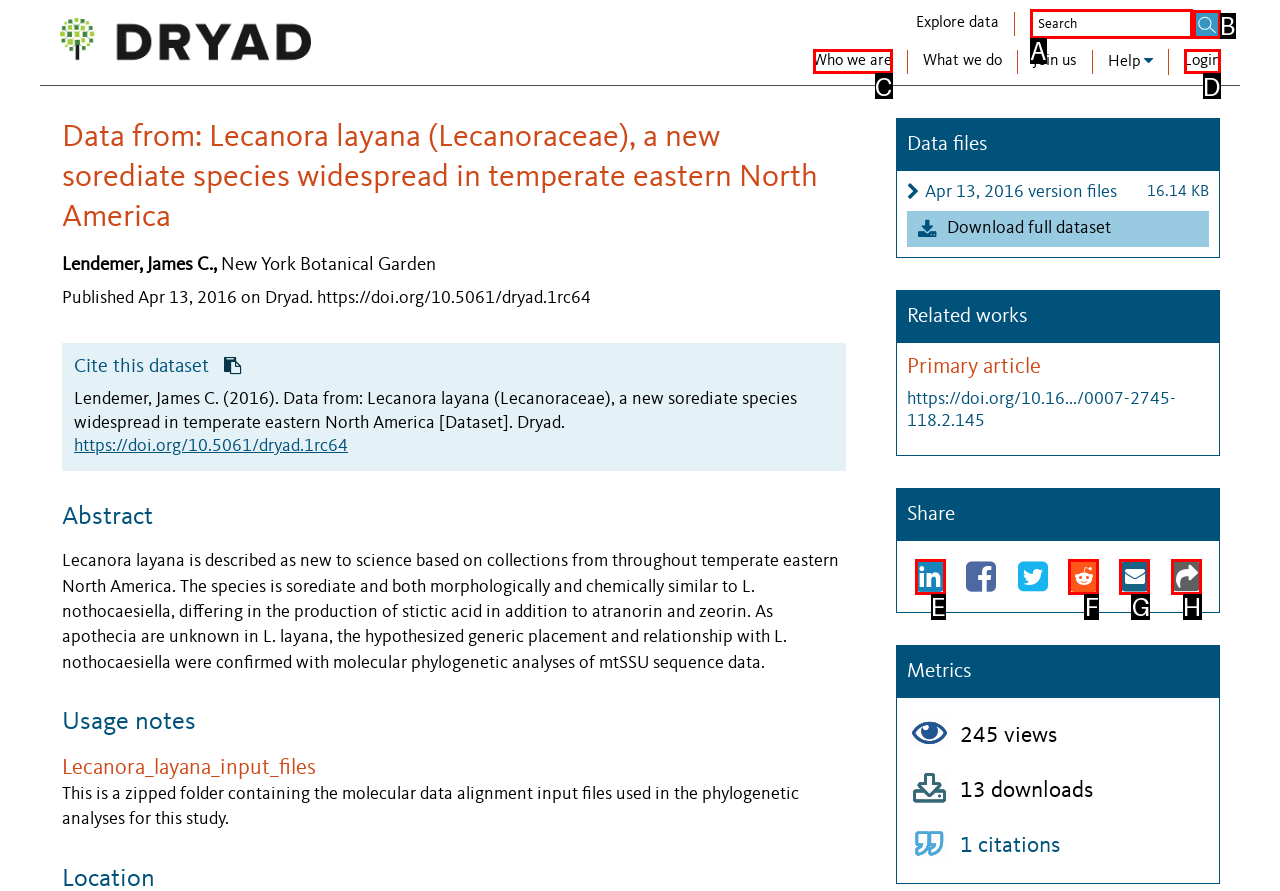Select the letter of the UI element you need to click to complete this task: Search Dryad data.

A